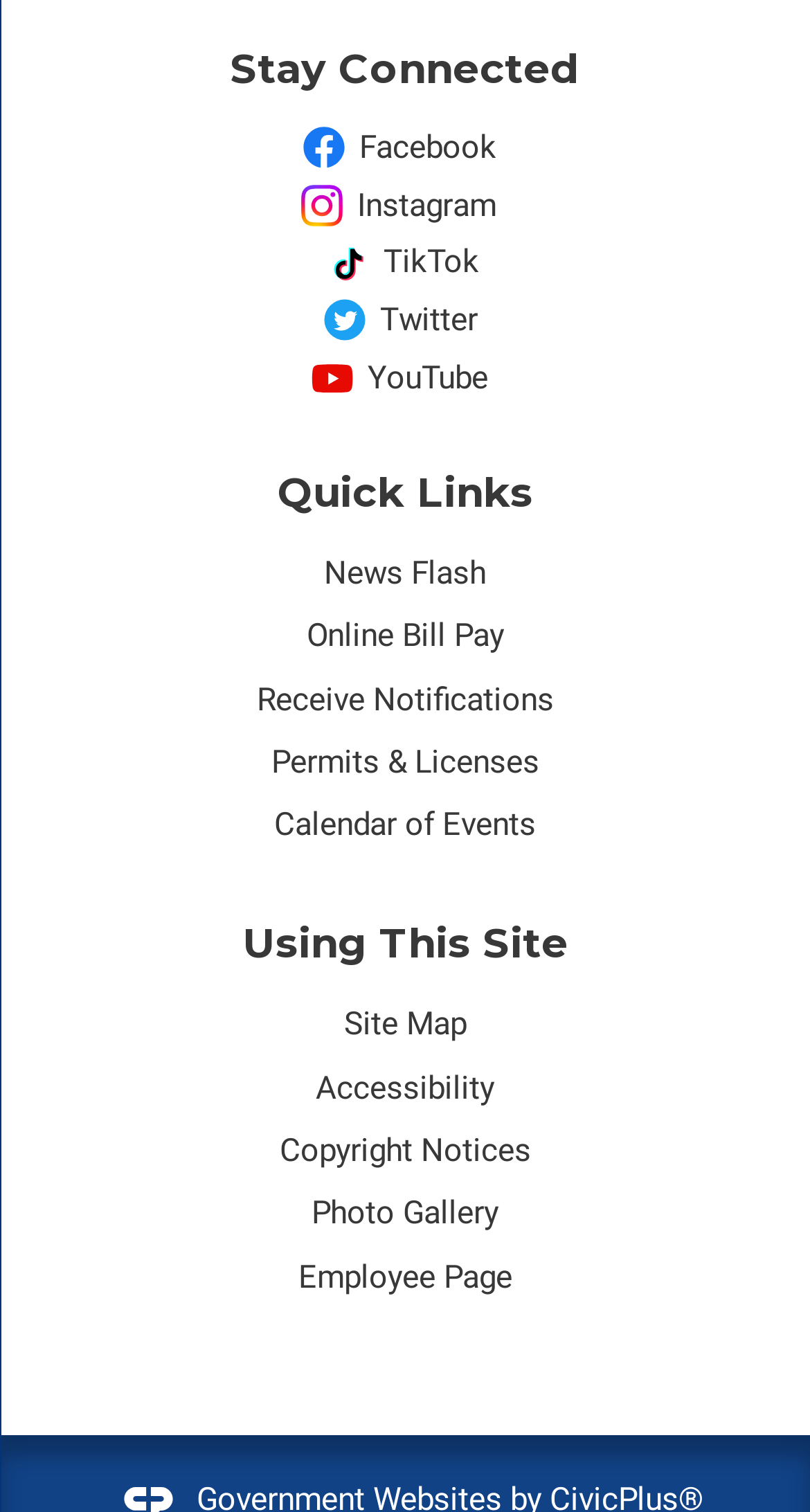Please give a short response to the question using one word or a phrase:
How many links are provided in the 'Quick Links' section?

5